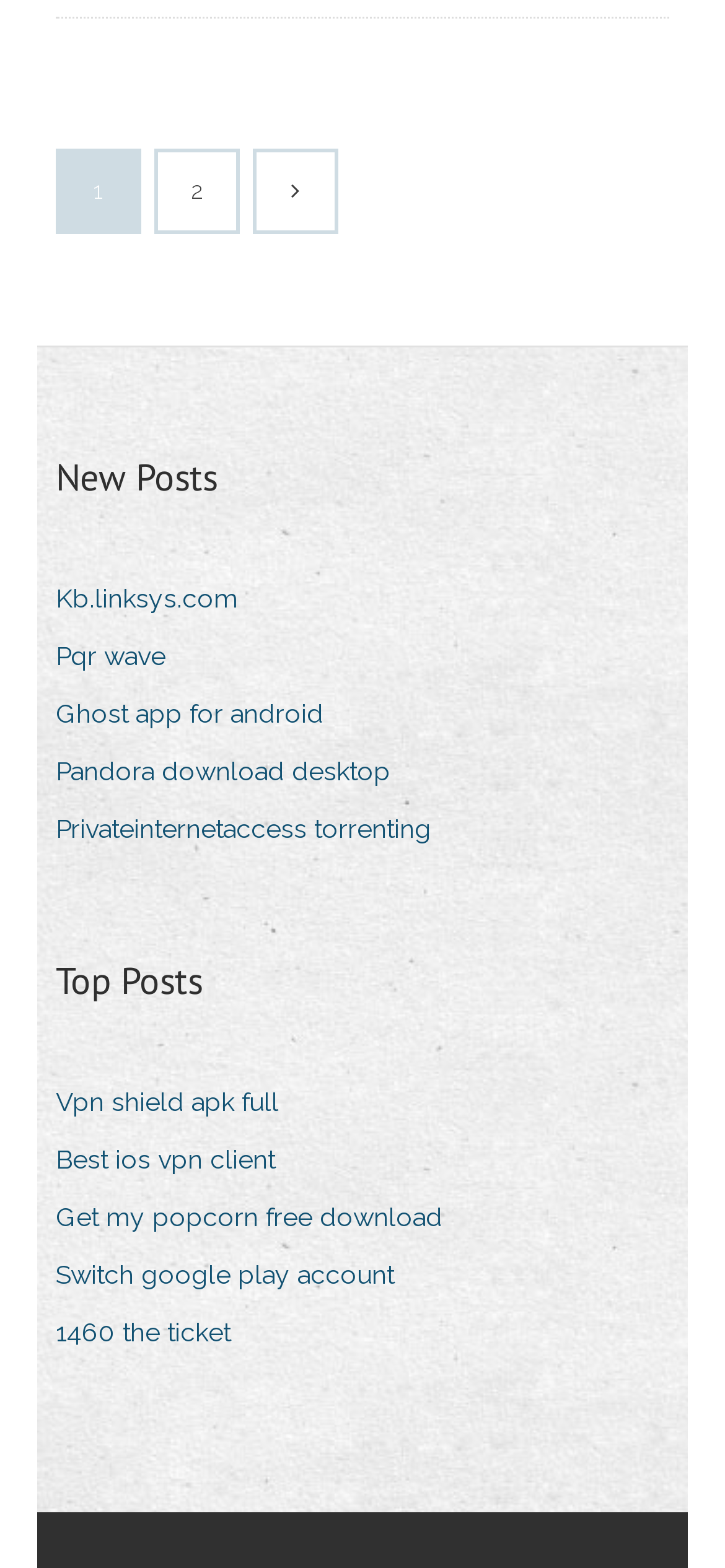Identify the bounding box of the UI element that matches this description: "2".

[0.218, 0.097, 0.326, 0.147]